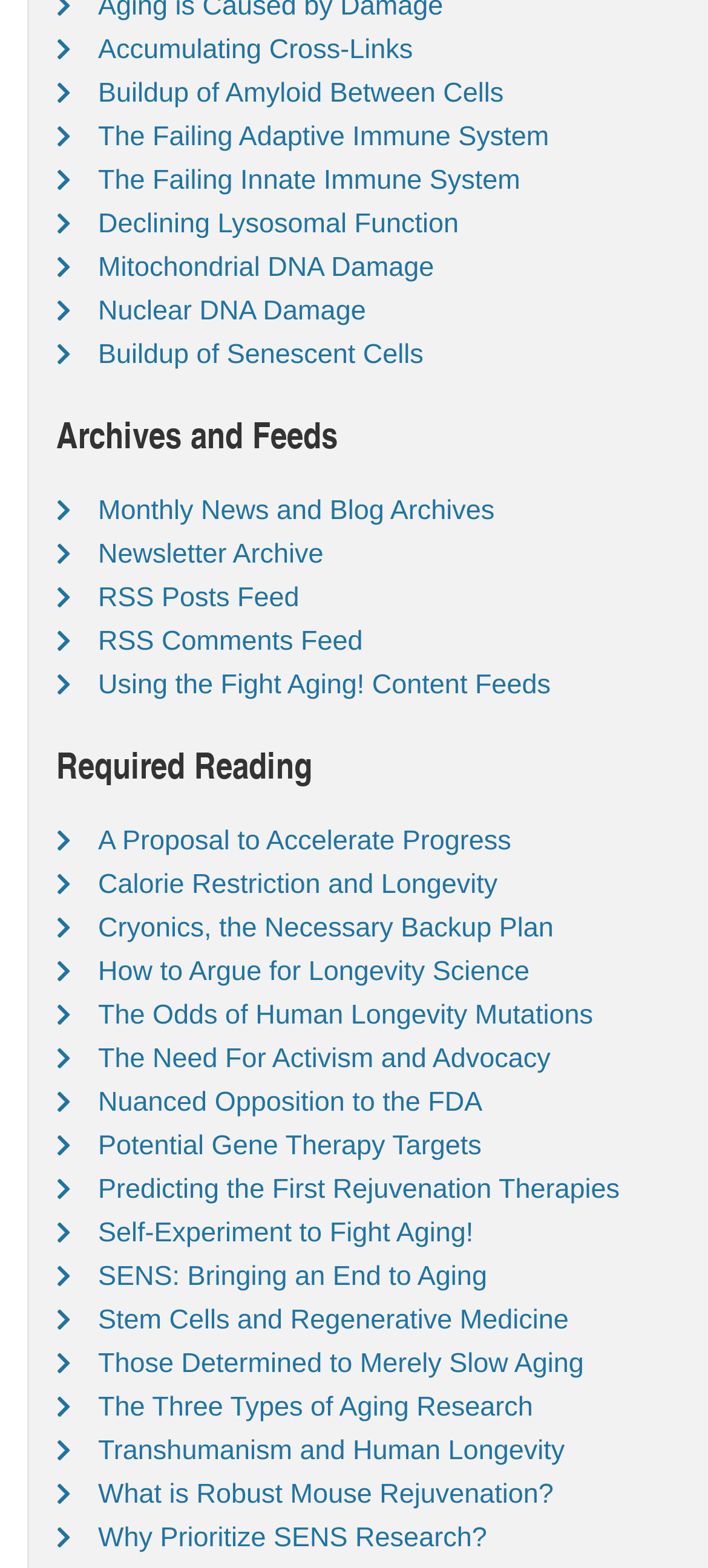How many links are there in the 'Required Reading' section?
Please provide a single word or phrase based on the screenshot.

11